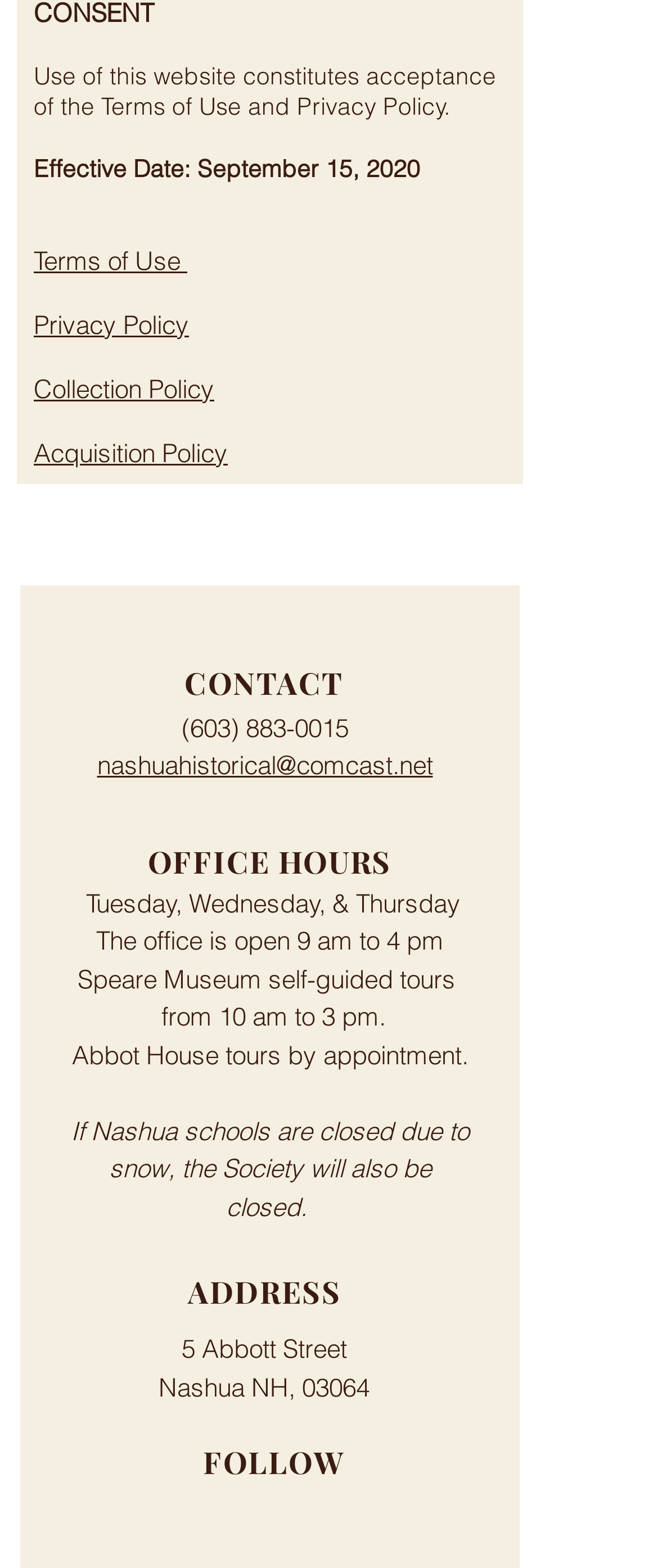What are the office hours?
Answer with a single word or phrase, using the screenshot for reference.

Tuesday, Wednesday, & Thursday